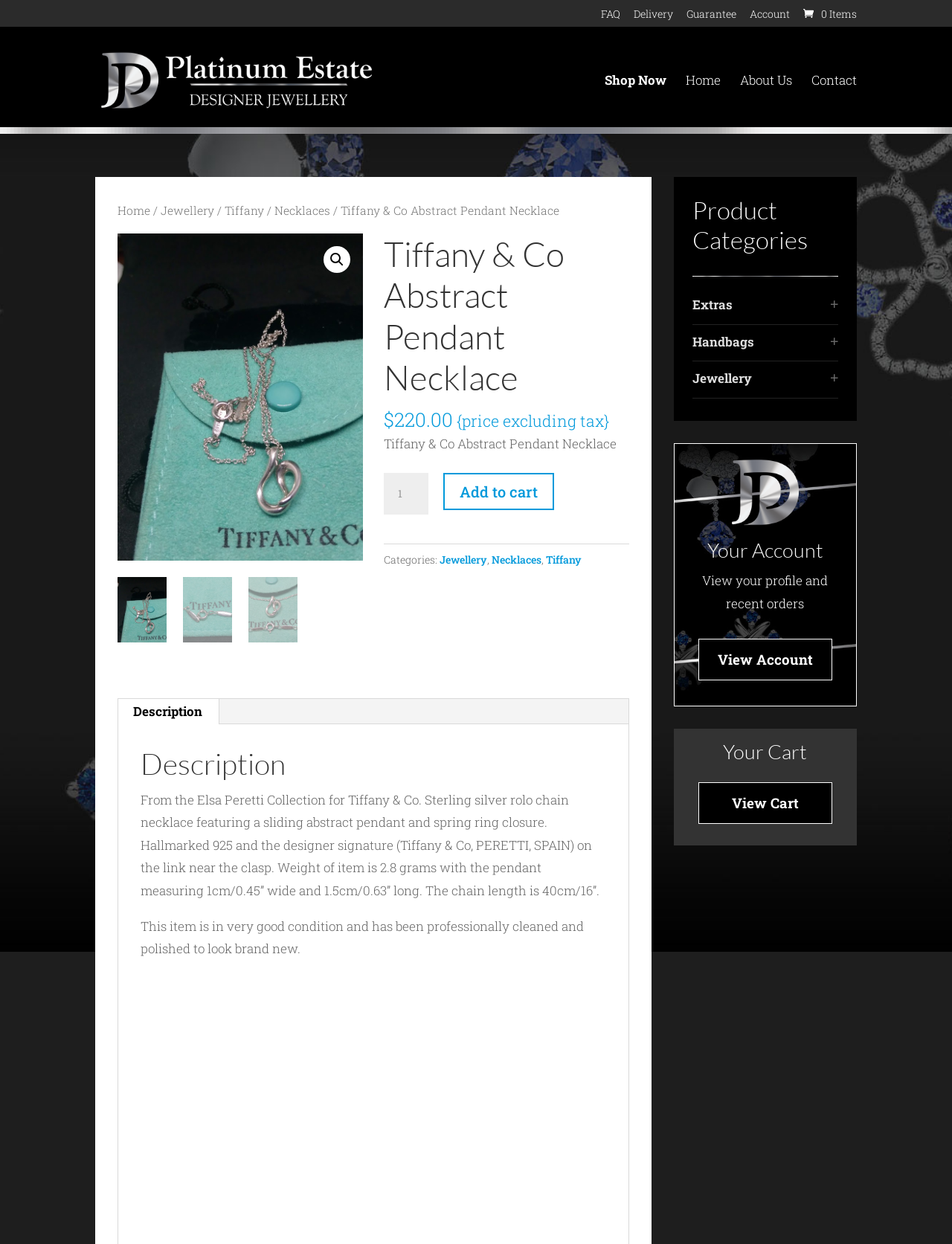Please mark the clickable region by giving the bounding box coordinates needed to complete this instruction: "Search for items".

[0.34, 0.198, 0.368, 0.219]